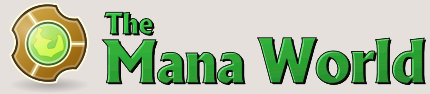Detail every aspect of the image in your description.

The image features the logo of "The Mana World," a popular online multiplayer game. The logo prominently displays the game's name in a lively green font, with the word "Mana" emphasized, set against a light gray background. Accompanying the text is a stylized circular emblem that likely represents the game's thematic elements, symbolizing mana or magic, which are integral to its gameplay. This logo is commonly used across the game's forums and other promotional materials, engaging players with its vibrant design and inviting them into the world of adventure and exploration.